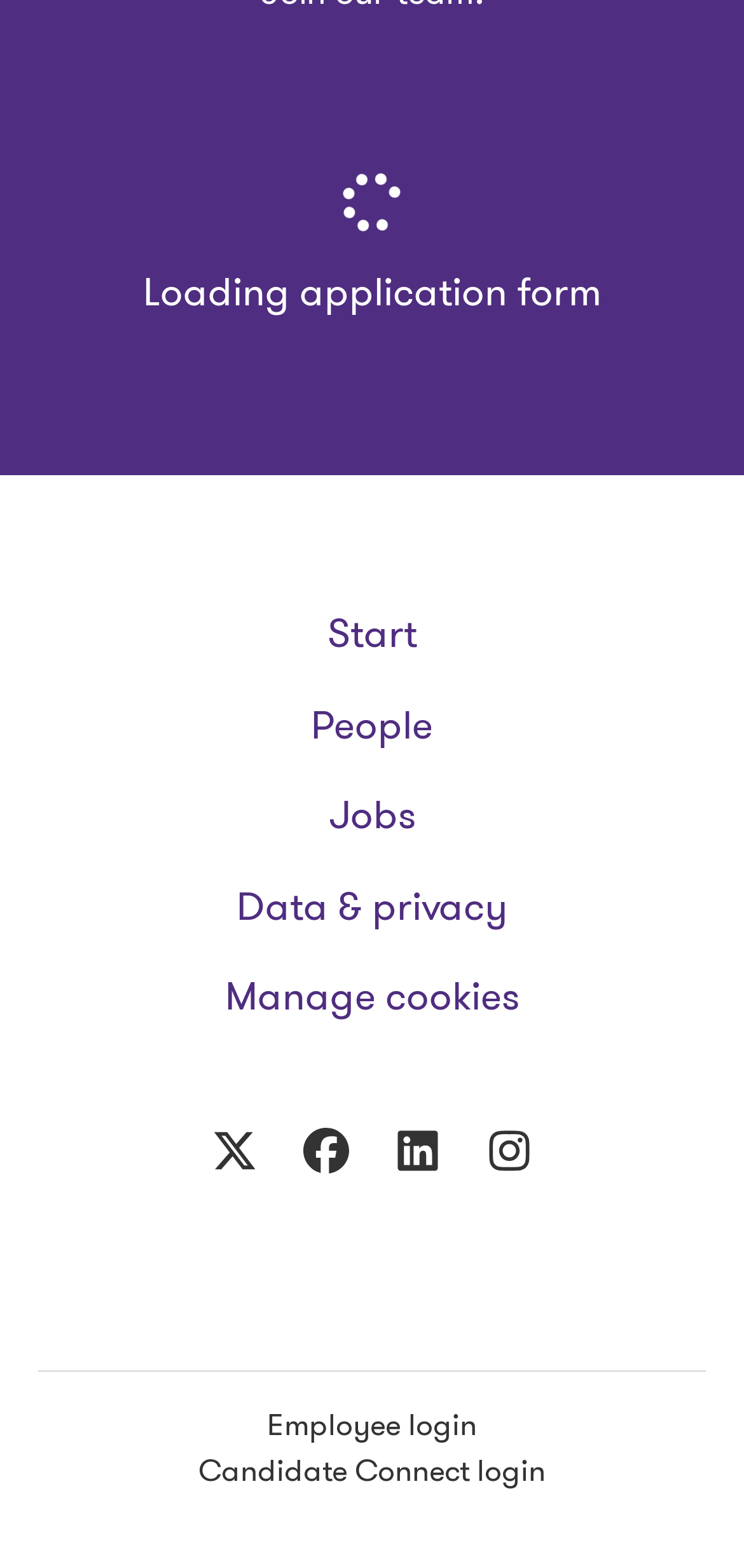What is the current status of the application form?
We need a detailed and exhaustive answer to the question. Please elaborate.

The webpage displays a static text 'Loading application form' at the top, indicating that the application form is currently being loaded.